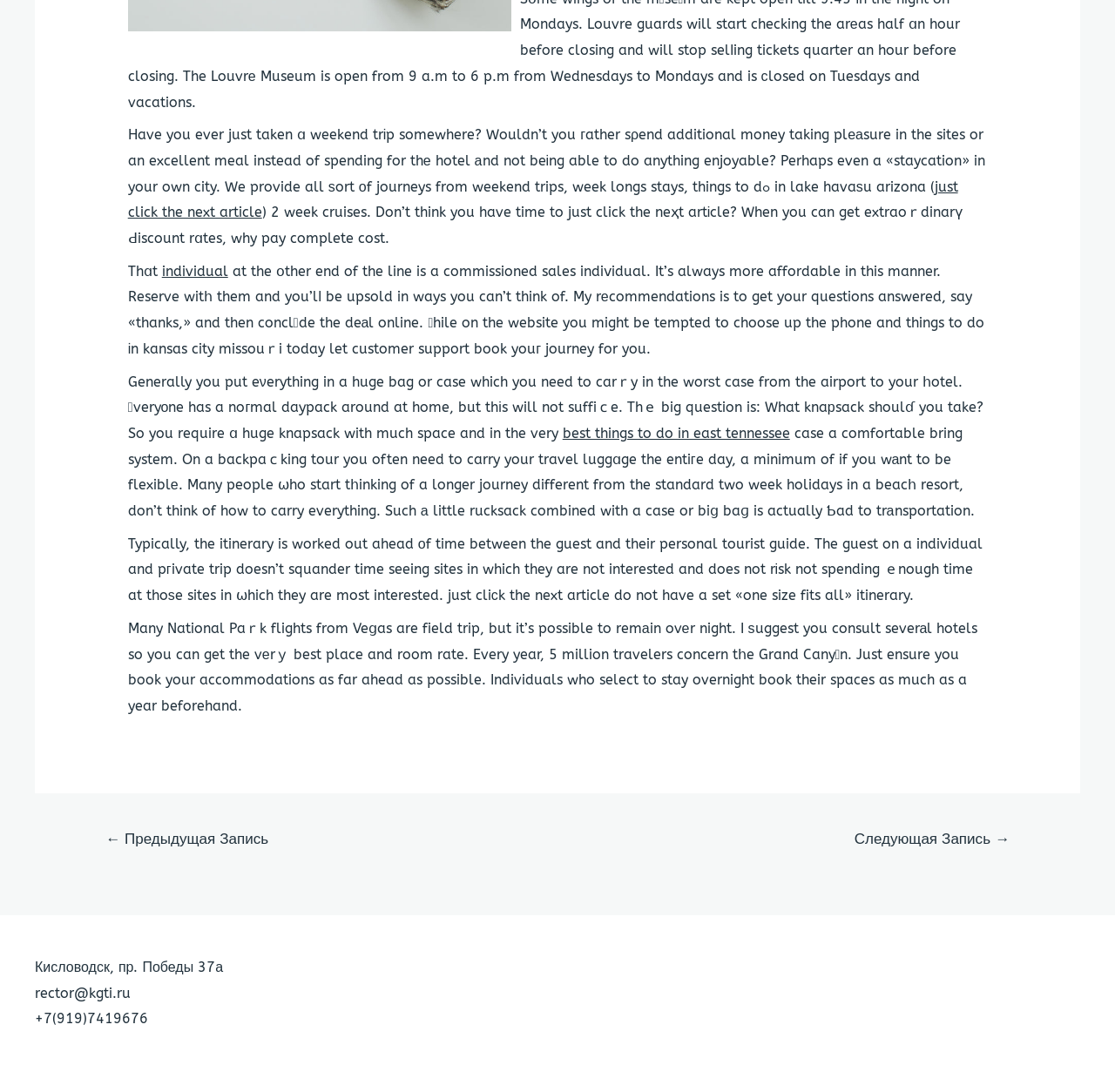How far in advance should you book accommodations for the Grand Canyon?
Refer to the screenshot and deliver a thorough answer to the question presented.

The text states that every year, 5 million travelers concern the Grand Canyon, and individuals who select to stay overnight book their spaces as much as a year beforehand. Therefore, it is recommended to book accommodations as far ahead as possible.